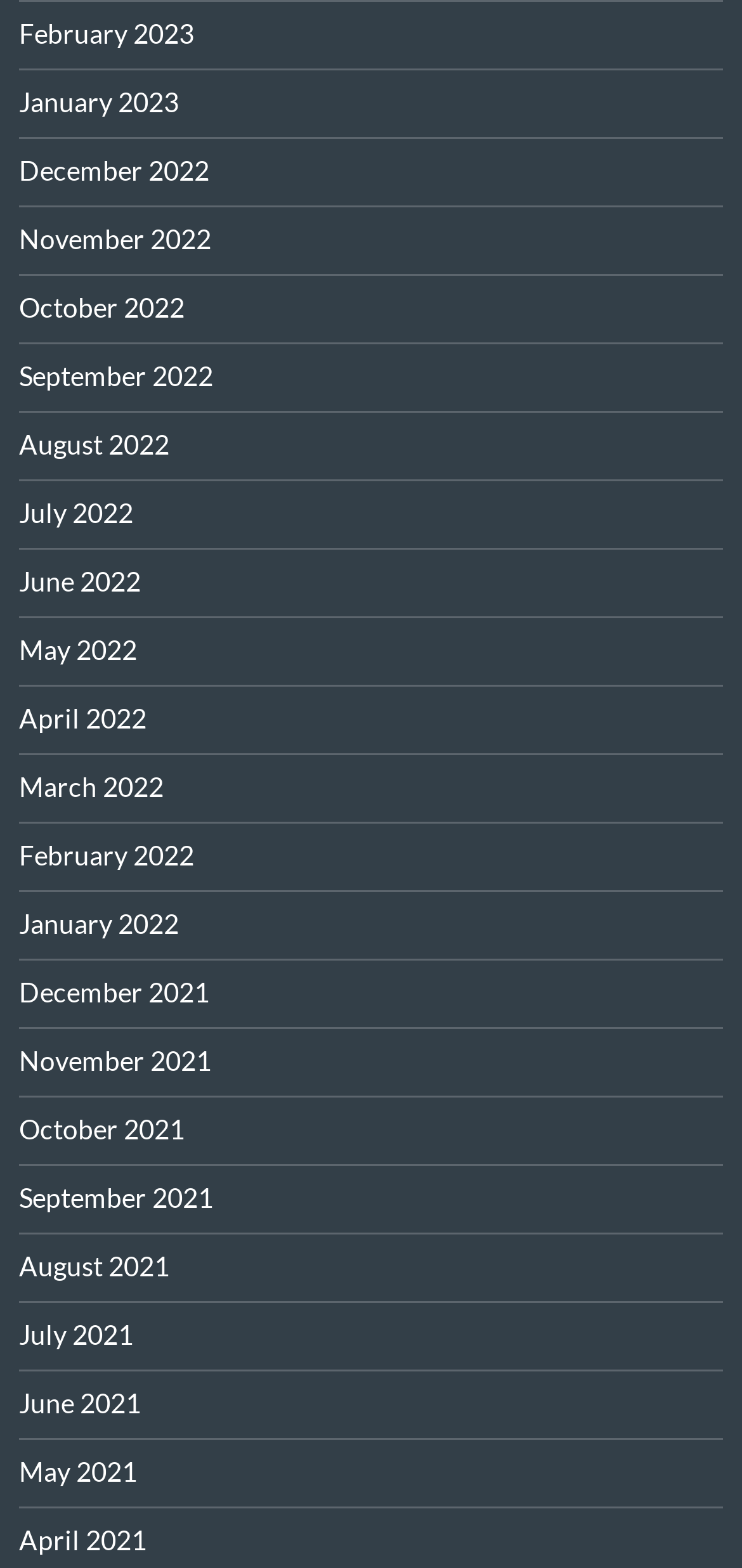Determine the coordinates of the bounding box that should be clicked to complete the instruction: "go to January 2022". The coordinates should be represented by four float numbers between 0 and 1: [left, top, right, bottom].

[0.026, 0.579, 0.241, 0.6]